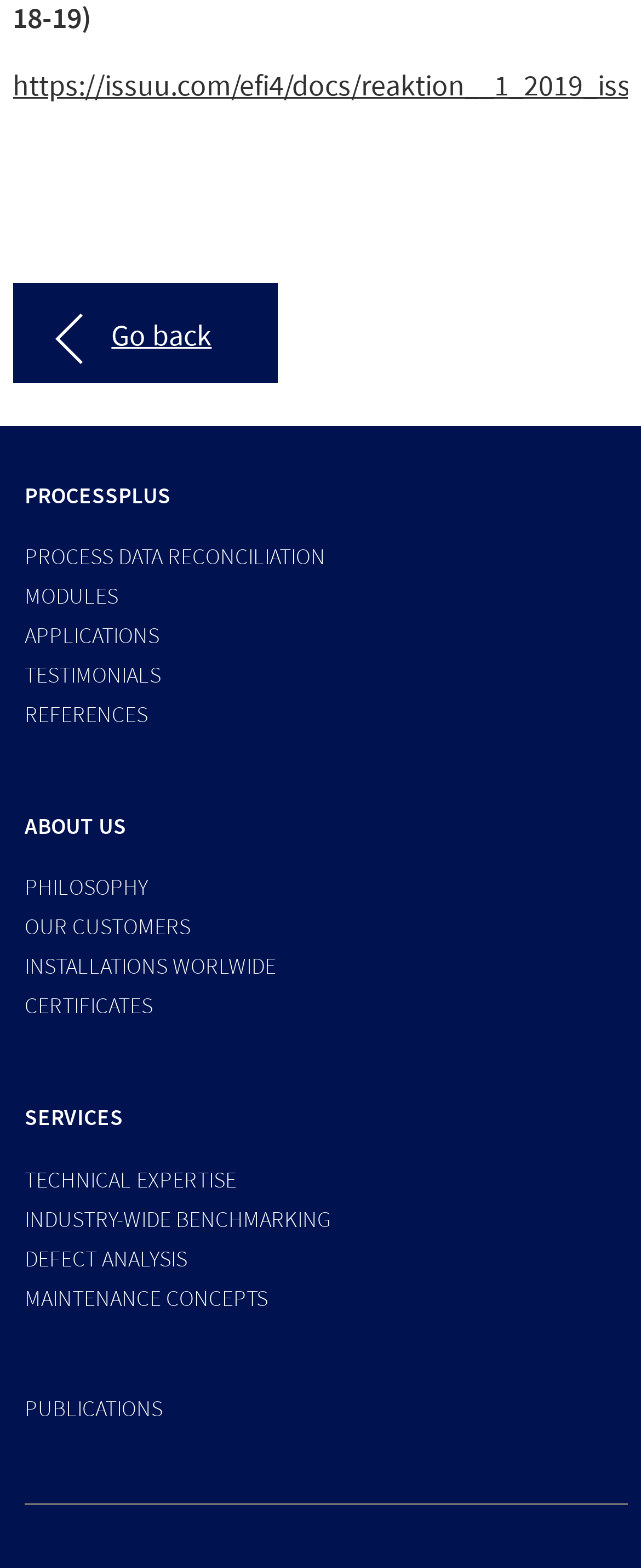Provide the bounding box coordinates of the HTML element this sentence describes: "Process data reconciliation". The bounding box coordinates consist of four float numbers between 0 and 1, i.e., [left, top, right, bottom].

[0.038, 0.346, 0.508, 0.364]